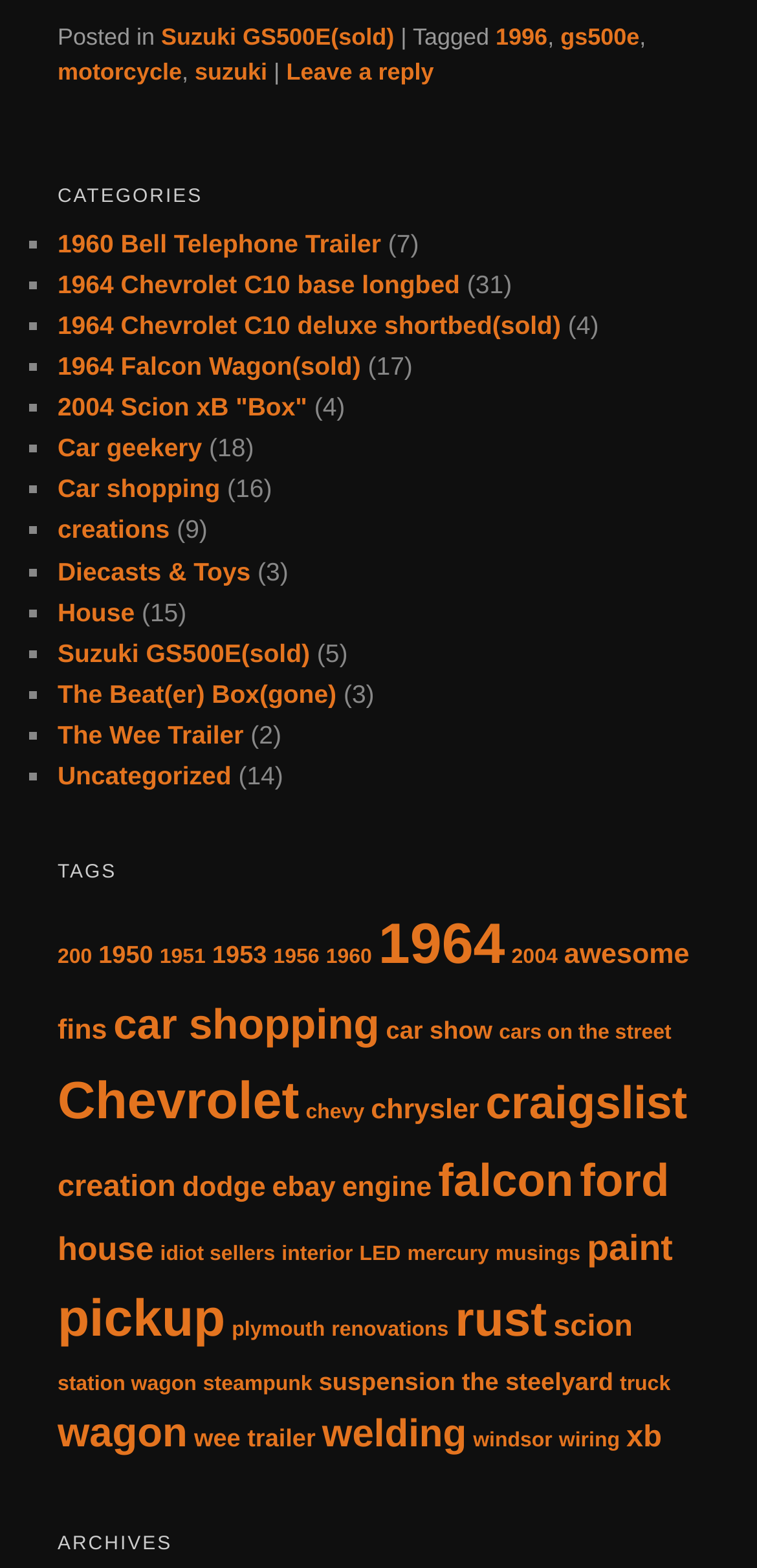Extract the bounding box coordinates for the HTML element that matches this description: "1964 Chevrolet C10 deluxe shortbed(sold)". The coordinates should be four float numbers between 0 and 1, i.e., [left, top, right, bottom].

[0.076, 0.198, 0.741, 0.216]